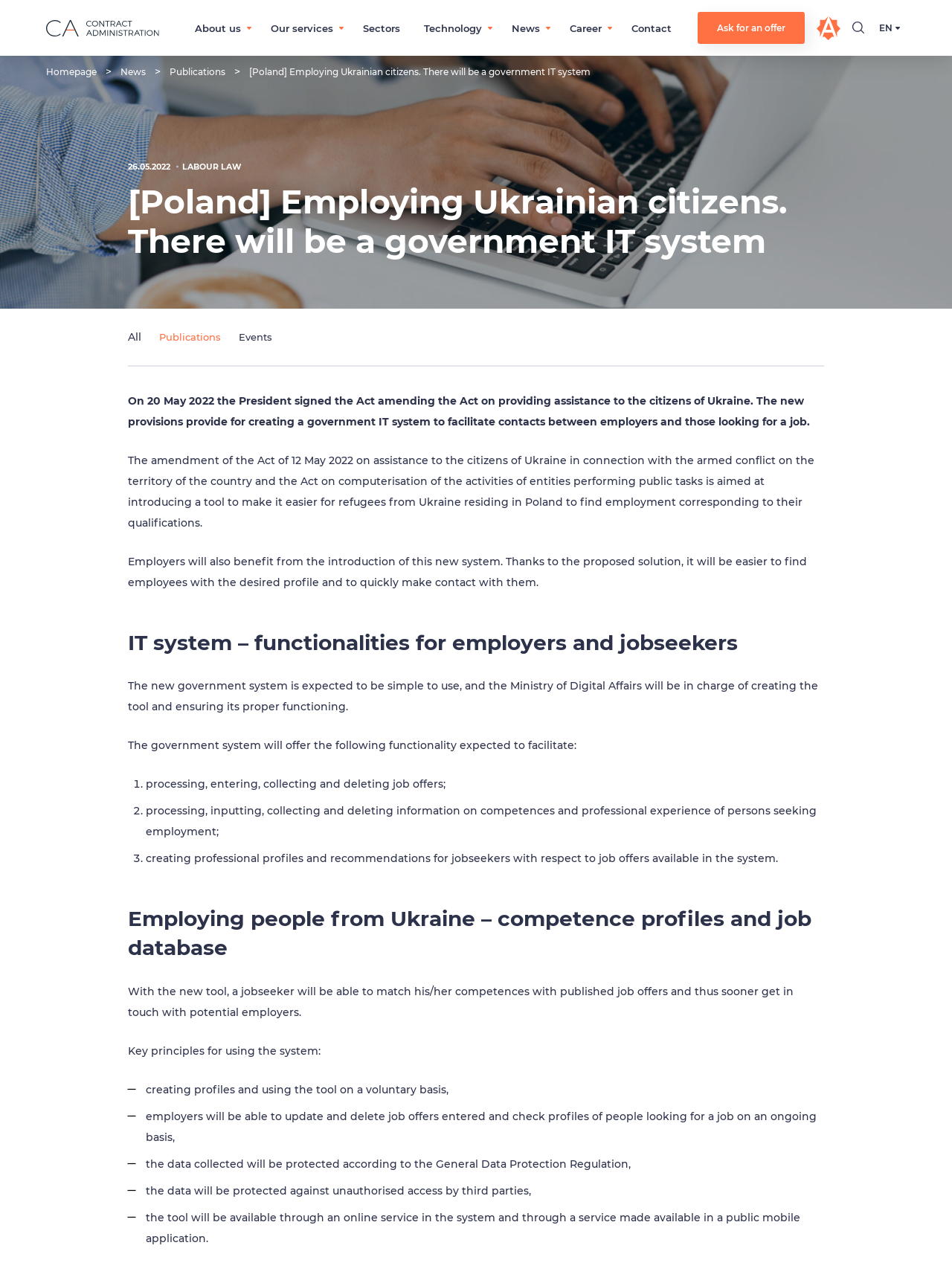How will the system protect user data?
Based on the visual details in the image, please answer the question thoroughly.

The system will protect user data according to the General Data Protection Regulation, and the data will be protected against unauthorized access by third parties.